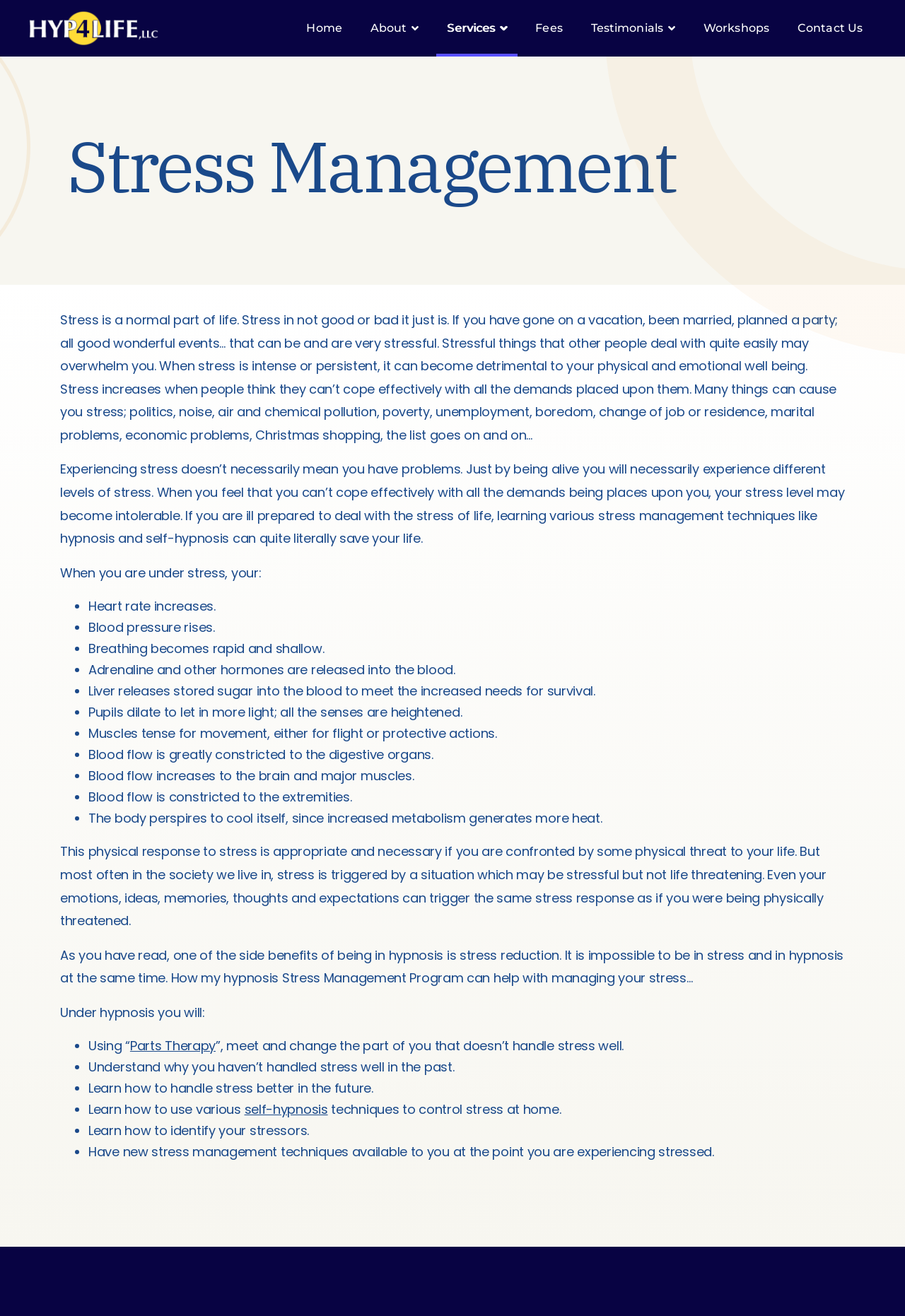Find the bounding box coordinates of the clickable region needed to perform the following instruction: "Read about 'Testimonials'". The coordinates should be provided as four float numbers between 0 and 1, i.e., [left, top, right, bottom].

[0.641, 0.0, 0.758, 0.043]